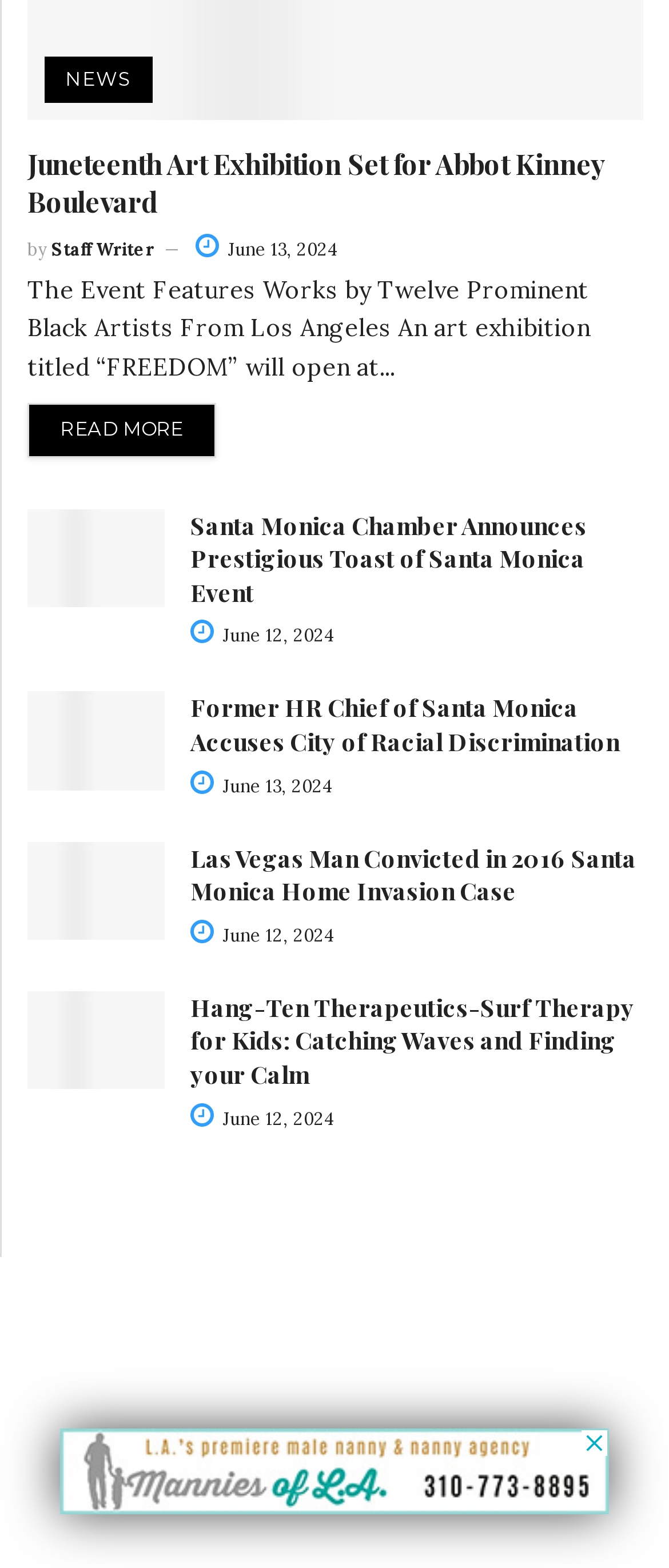For the given element description Staff Writer, determine the bounding box coordinates of the UI element. The coordinates should follow the format (top-left x, top-left y, bottom-right x, bottom-right y) and be within the range of 0 to 1.

[0.077, 0.152, 0.231, 0.166]